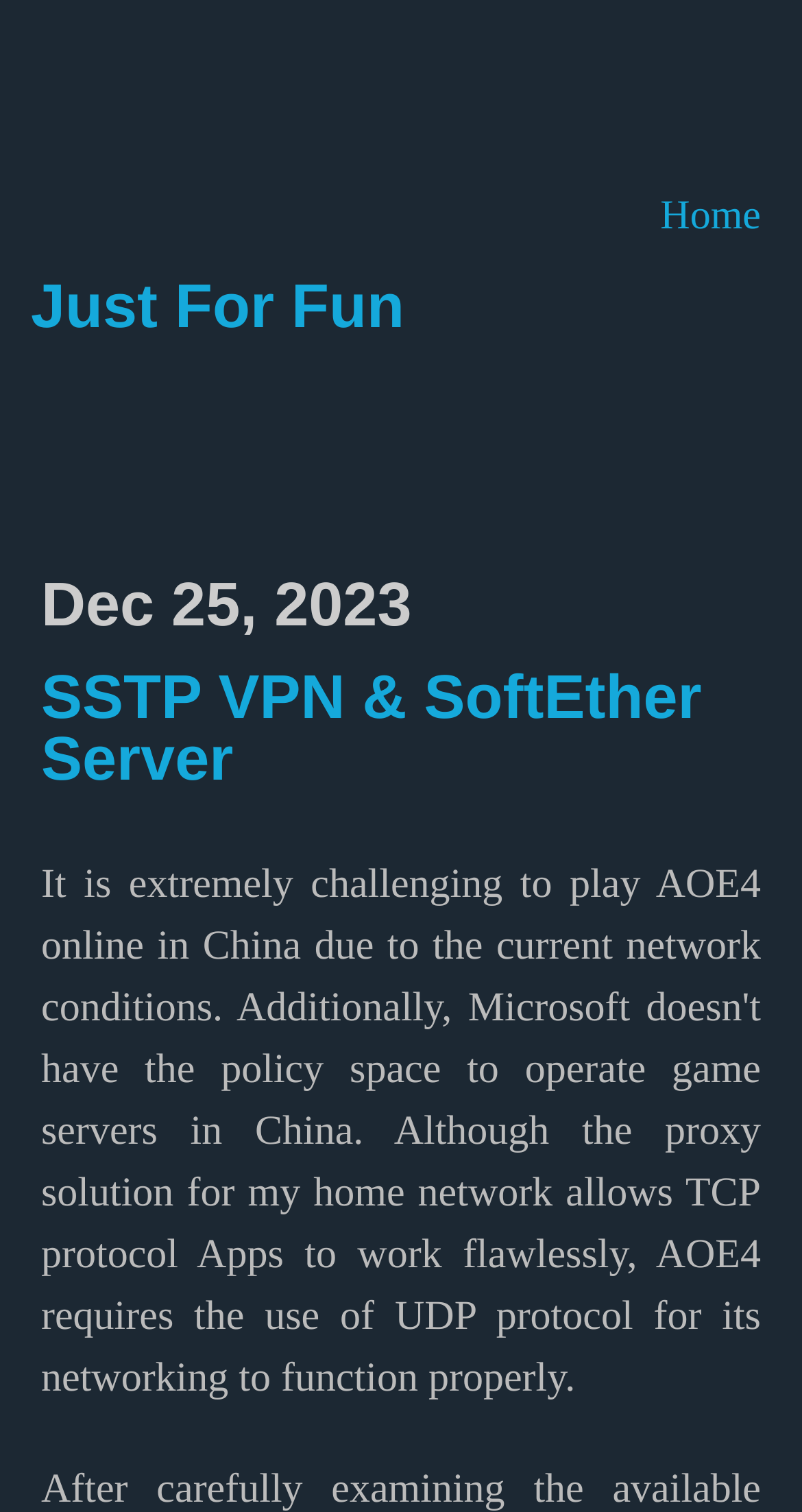Given the element description Home, predict the bounding box coordinates for the UI element in the webpage screenshot. The format should be (top-left x, top-left y, bottom-right x, bottom-right y), and the values should be between 0 and 1.

[0.798, 0.0, 0.974, 0.177]